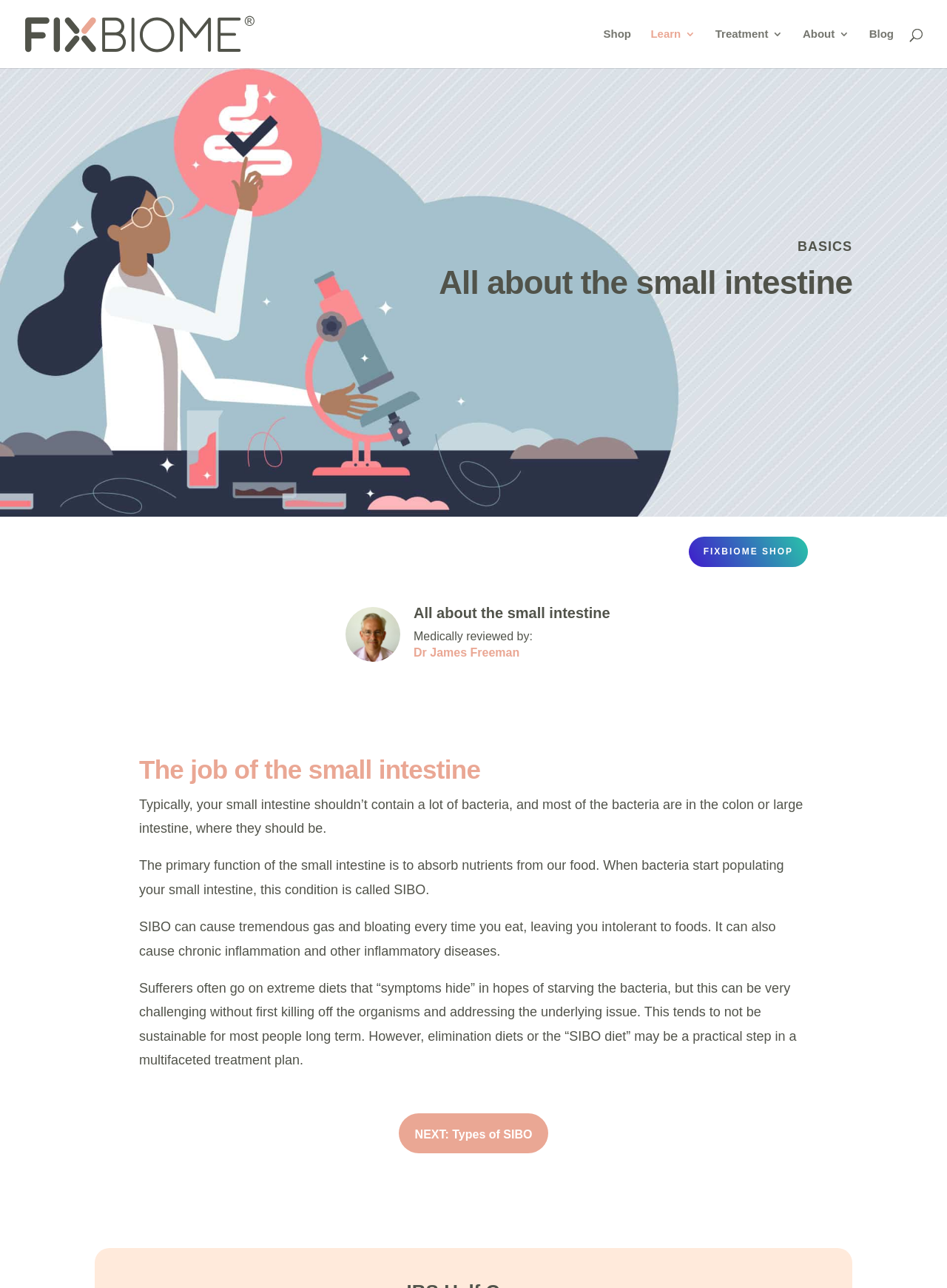Pinpoint the bounding box coordinates of the element to be clicked to execute the instruction: "Go to the Shop page".

[0.637, 0.022, 0.666, 0.053]